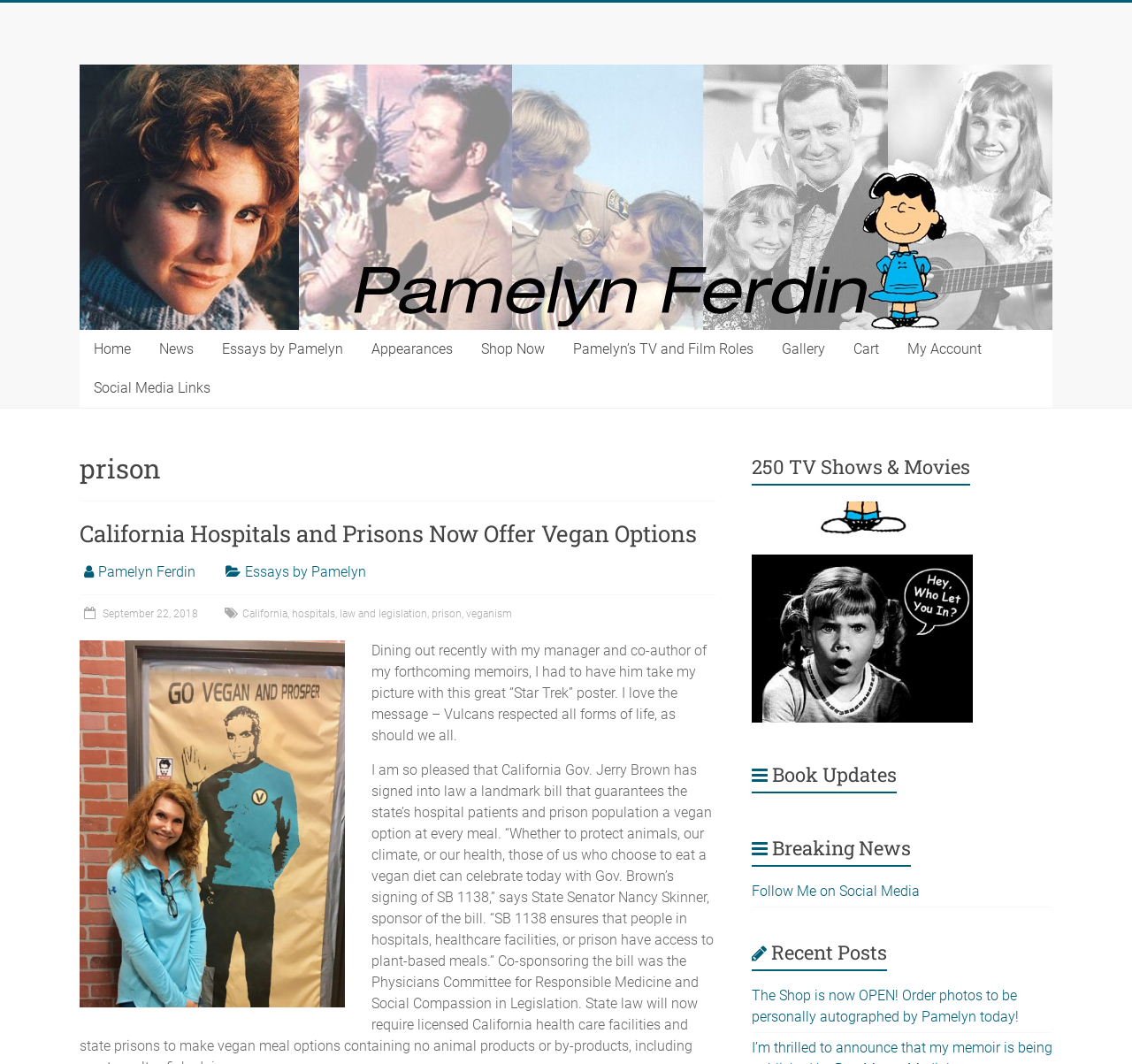How many TV shows and movies are mentioned?
Answer with a single word or short phrase according to what you see in the image.

250